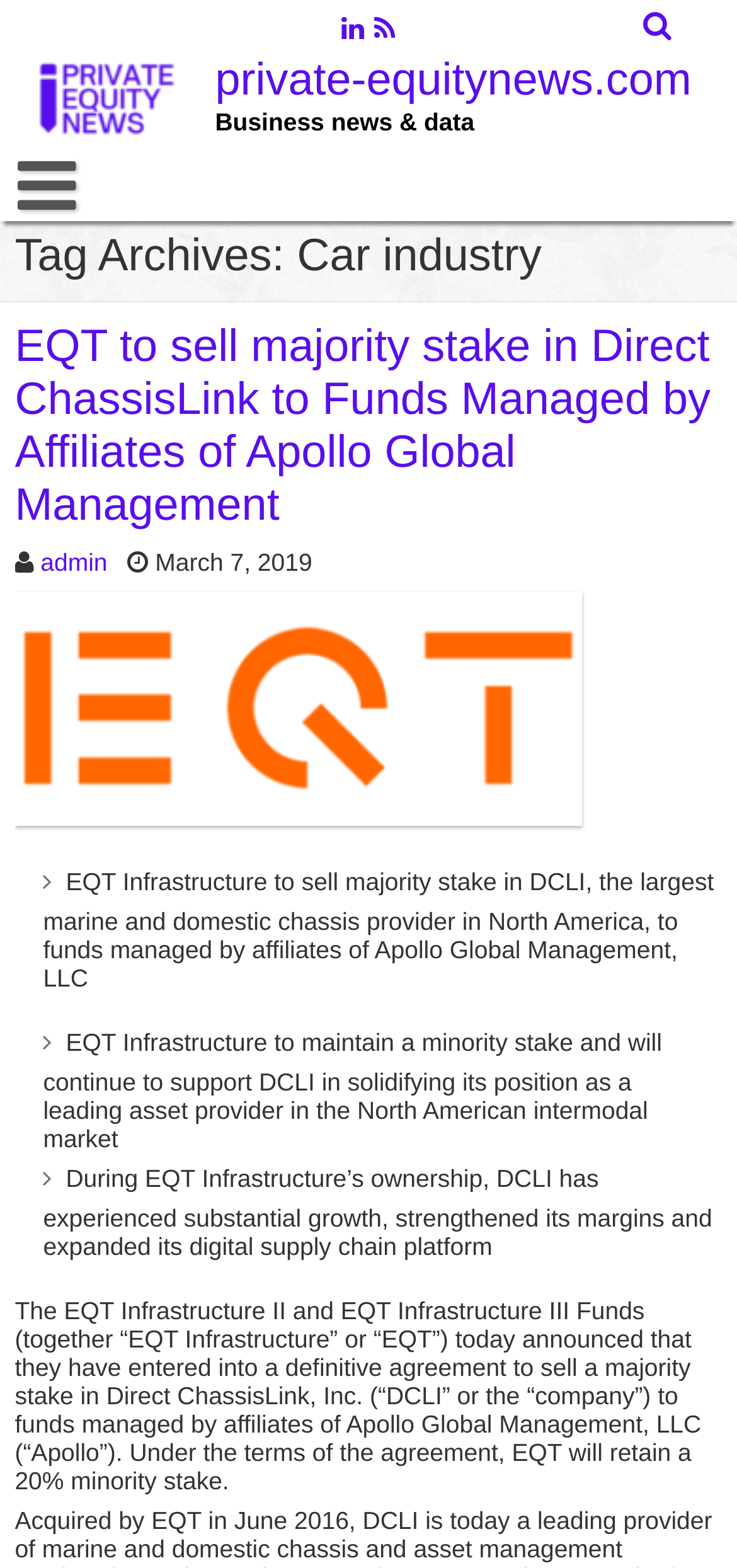Provide a one-word or brief phrase answer to the question:
What is the name of the company mentioned in the article?

EQT